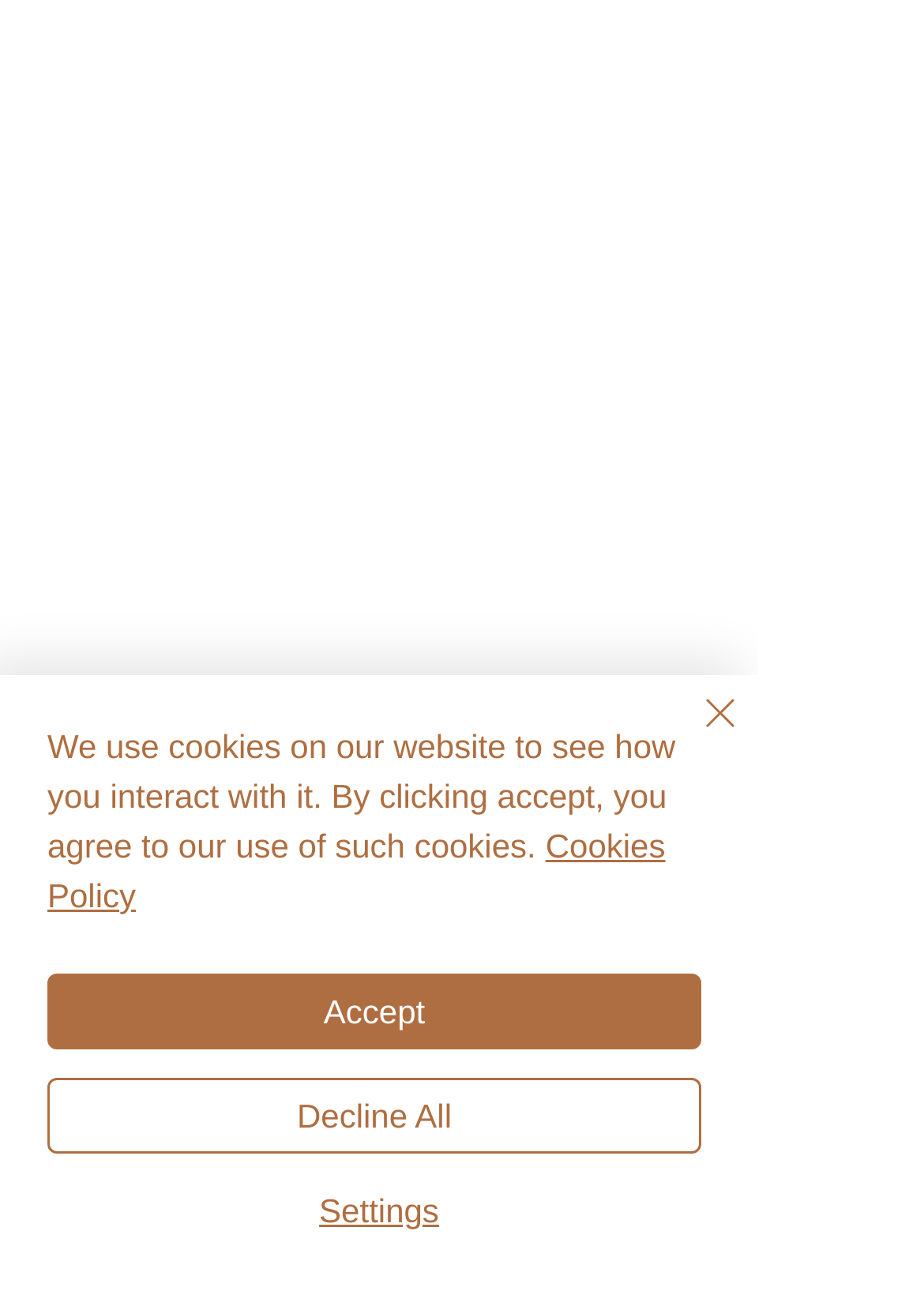What is the text of the link in the alert?
Identify the answer in the screenshot and reply with a single word or phrase.

Cookies Policy